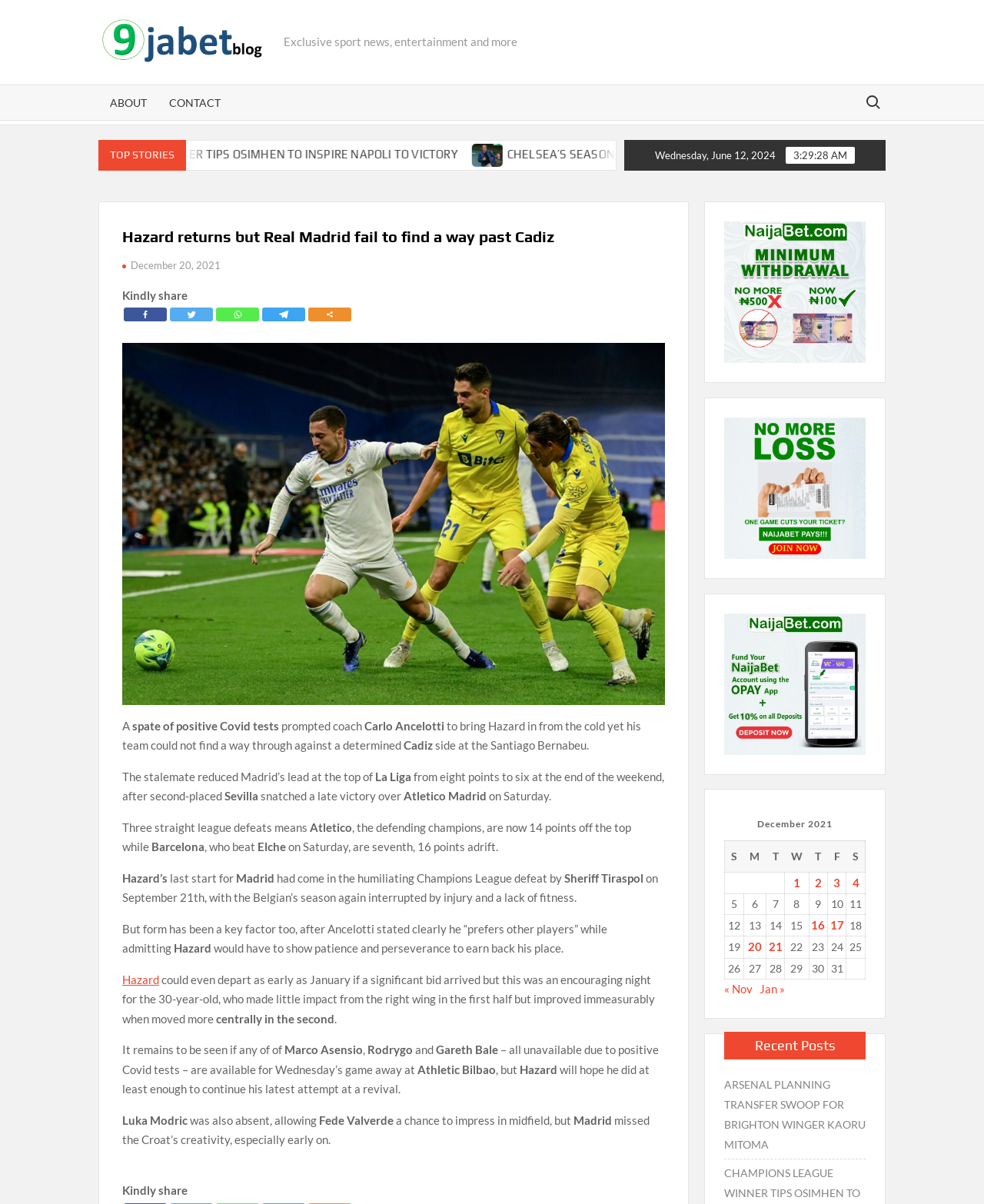Extract the bounding box coordinates of the UI element described: "Search for:". Provide the coordinates in the format [left, top, right, bottom] with values ranging from 0 to 1.

[0.873, 0.074, 0.9, 0.096]